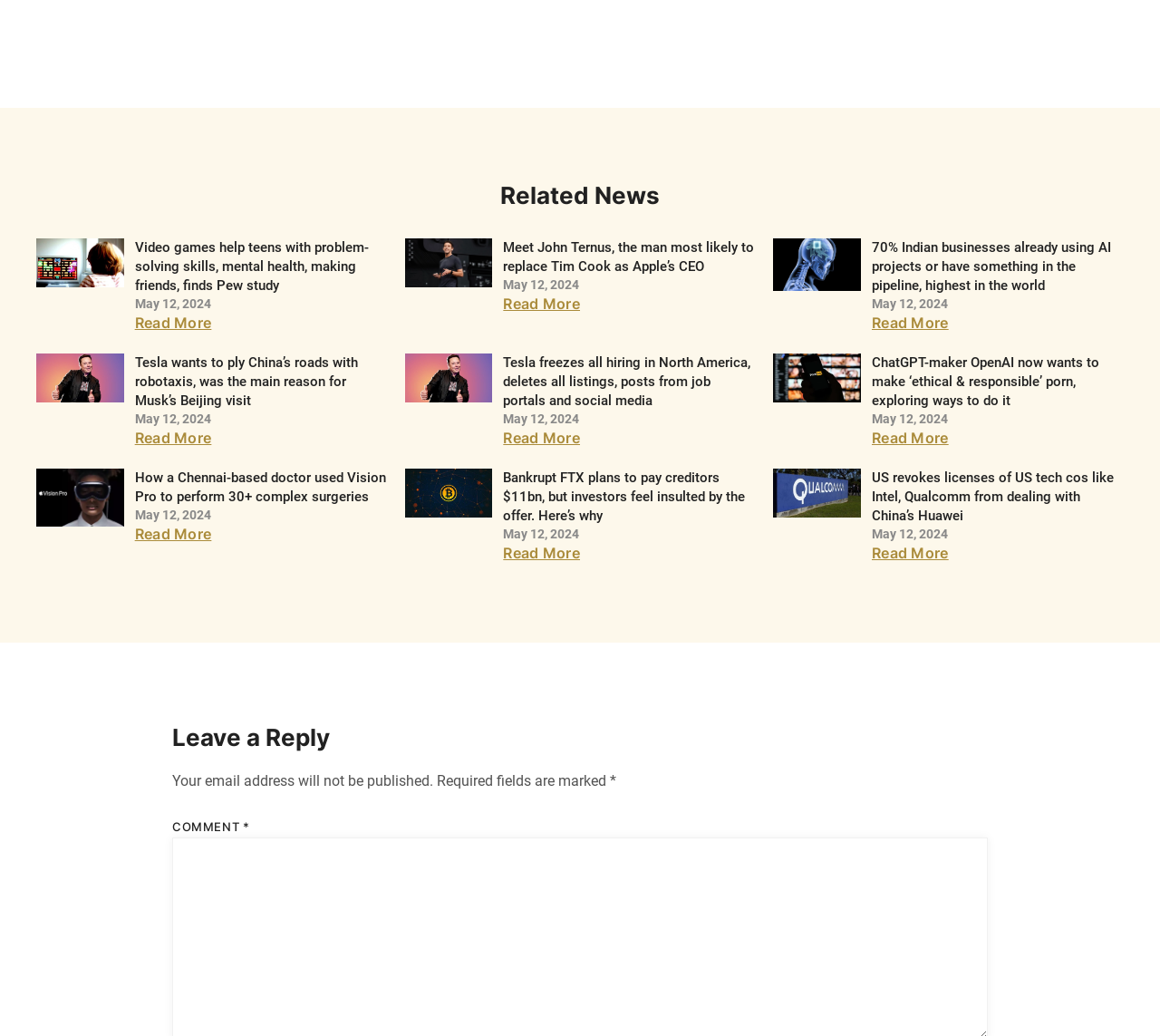Observe the image and answer the following question in detail: What is the topic of the first news article?

I looked at the heading element of the first article, which says 'Video games help teens with problem-solving skills, mental health, making friends, finds Pew study'.